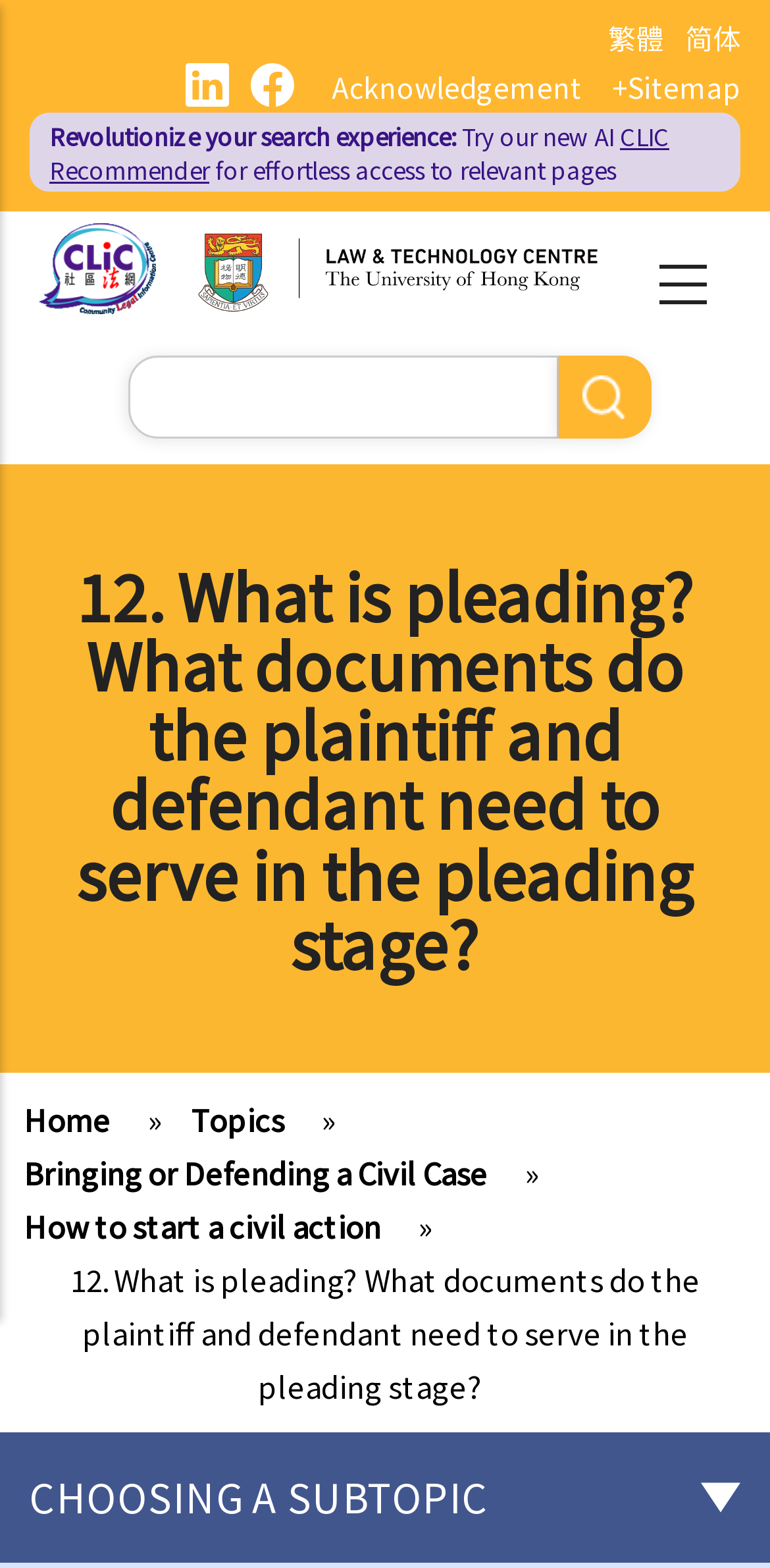Determine the bounding box coordinates for the area that should be clicked to carry out the following instruction: "Read about bringing or defending a civil case".

[0.031, 0.735, 0.672, 0.762]